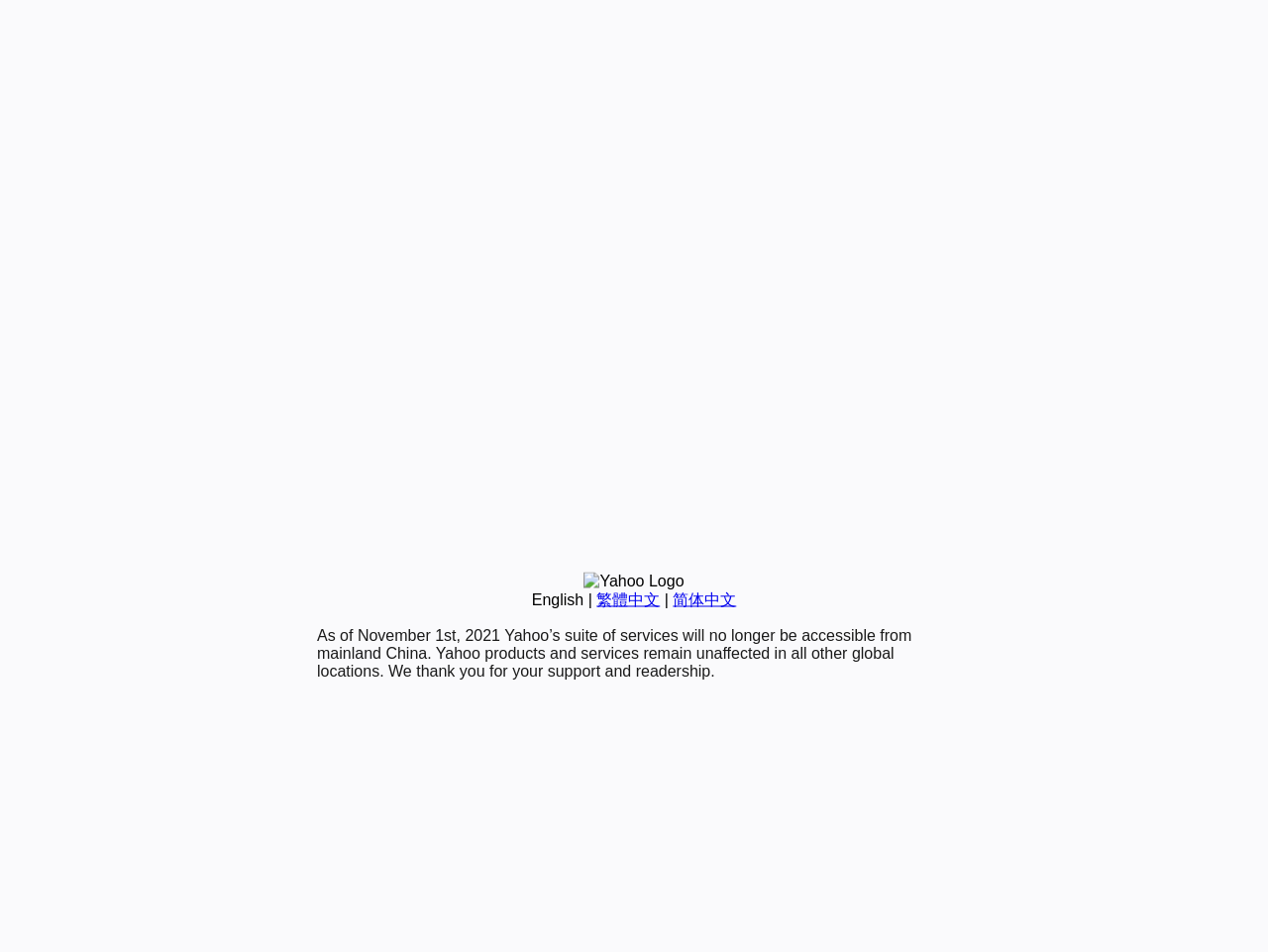Using the webpage screenshot, find the UI element described by 繁體中文. Provide the bounding box coordinates in the format (top-left x, top-left y, bottom-right x, bottom-right y), ensuring all values are floating point numbers between 0 and 1.

[0.47, 0.621, 0.52, 0.638]